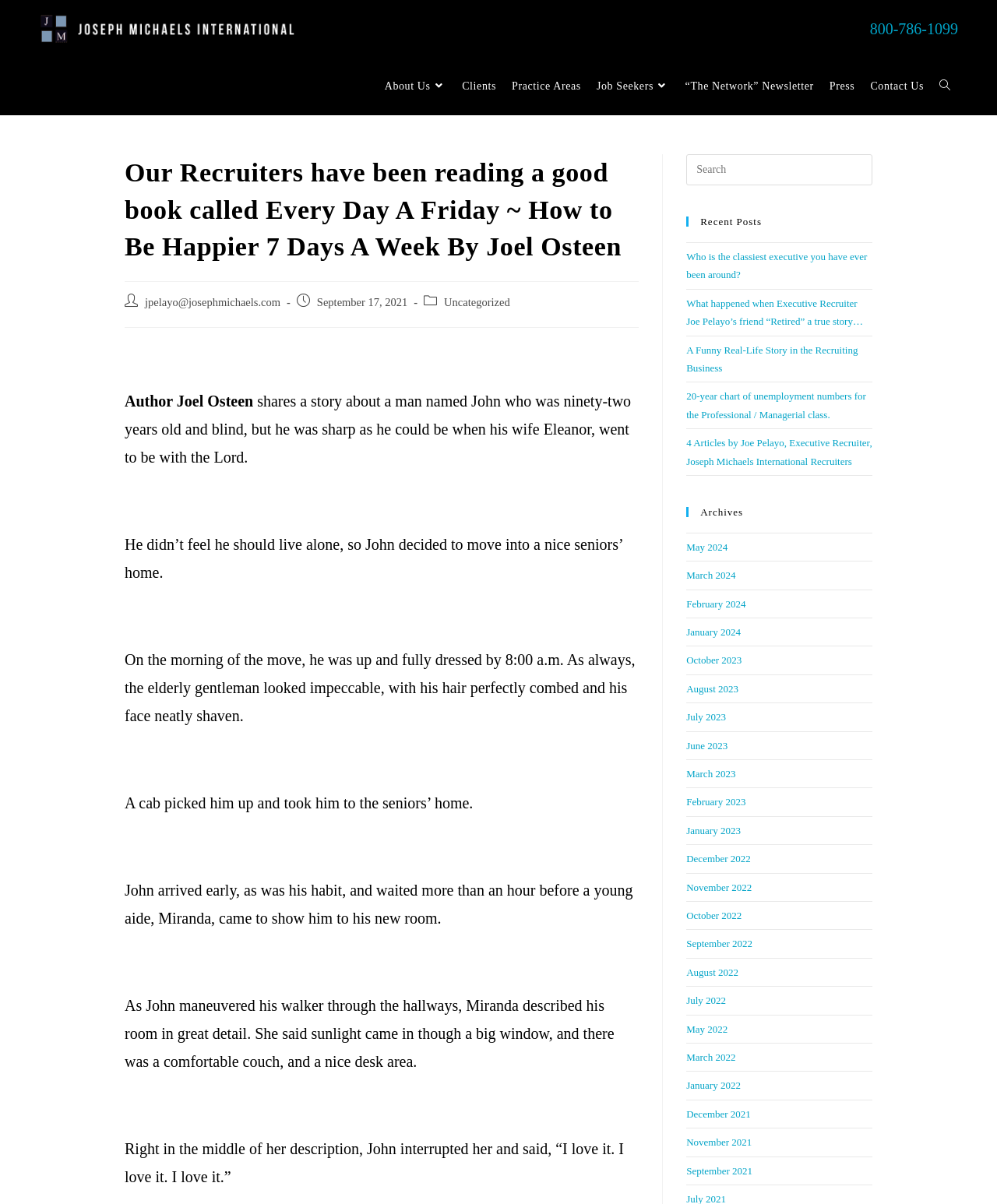Provide the bounding box for the UI element matching this description: "Clients".

[0.456, 0.048, 0.505, 0.096]